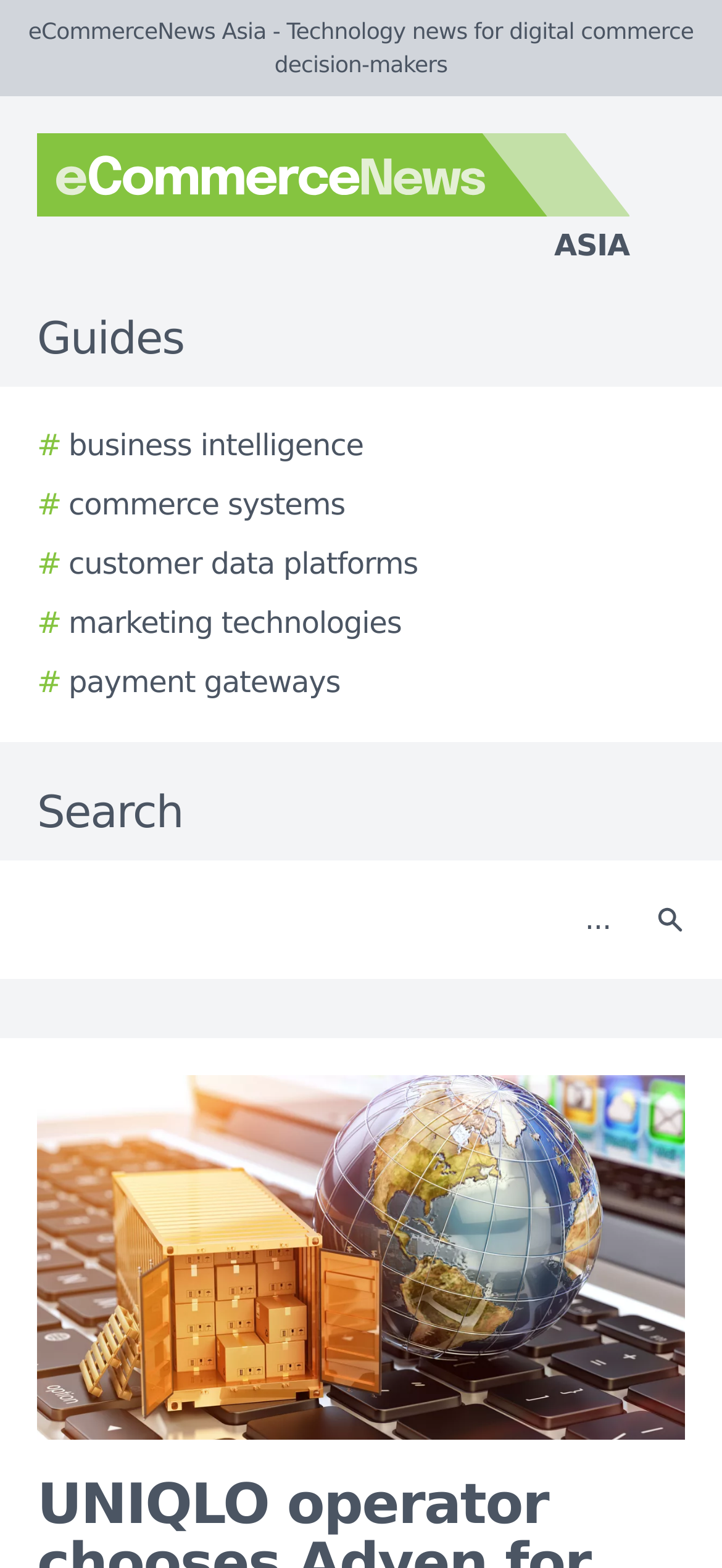How many links are there in the guides section?
Analyze the screenshot and provide a detailed answer to the question.

I counted the number of links in the guides section, which are '# business intelligence', '# commerce systems', '# customer data platforms', '# marketing technologies', and '# payment gateways'.